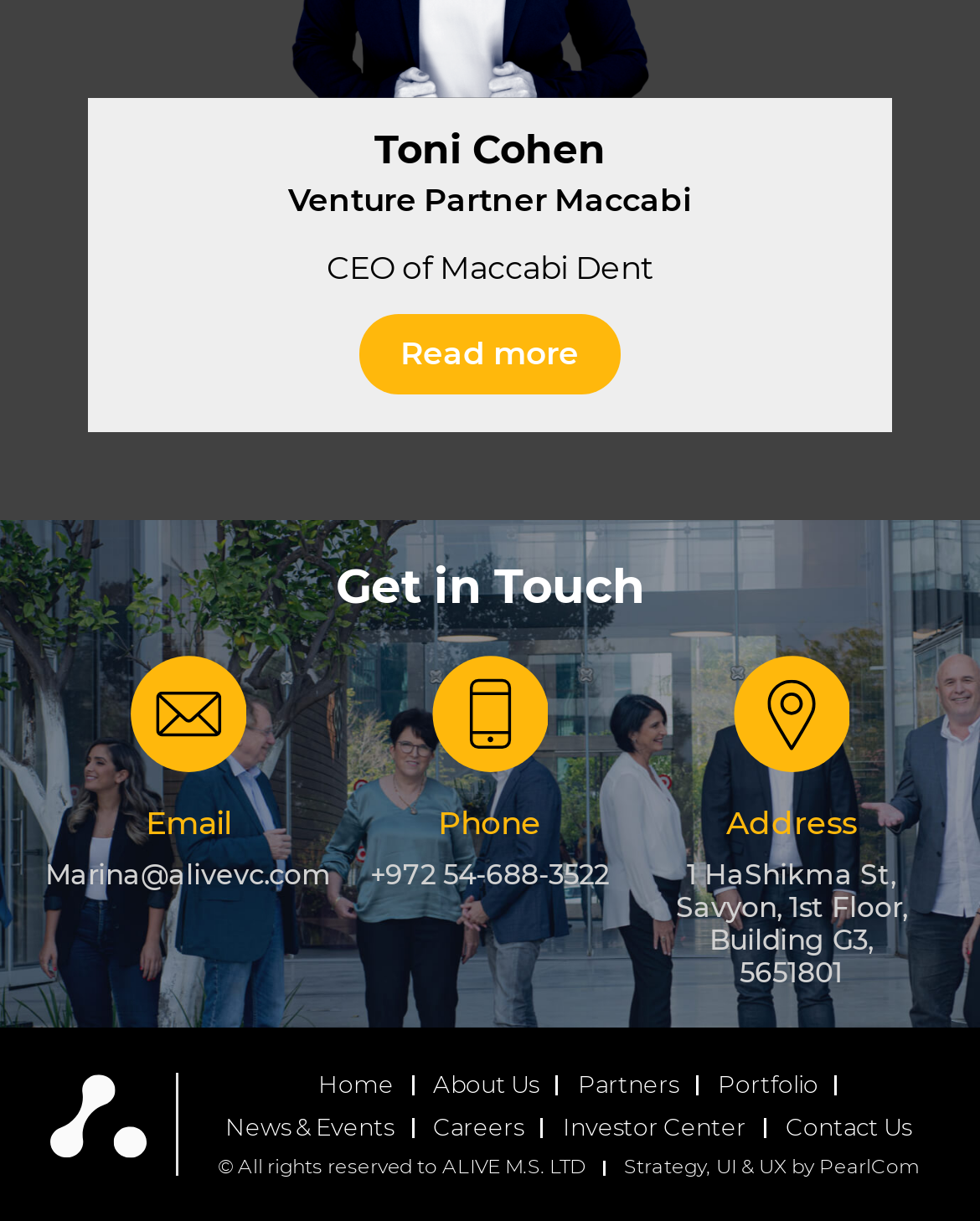Locate the bounding box coordinates for the element described below: "Read more". The coordinates must be four float values between 0 and 1, formatted as [left, top, right, bottom].

[0.366, 0.258, 0.634, 0.322]